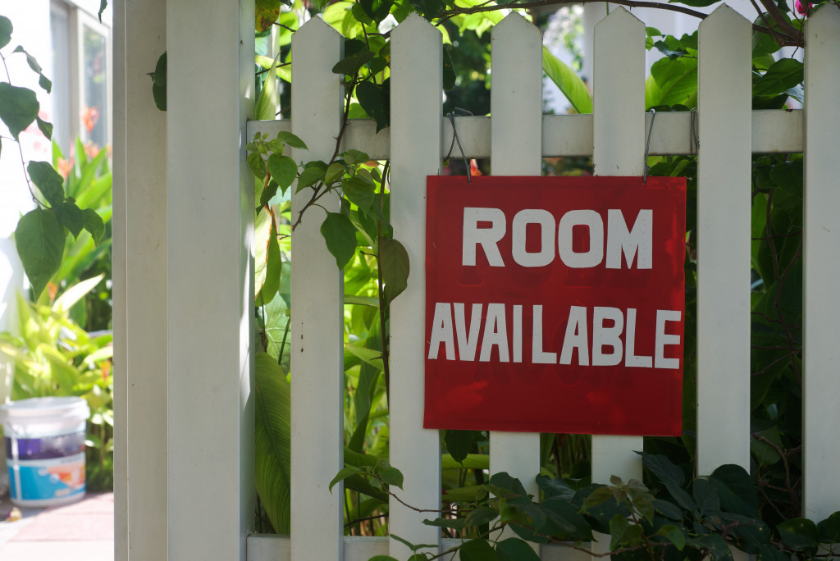What type of environment is conveyed by the image?
Refer to the image and give a detailed response to the question.

The lush greenery surrounding the sign and the well-maintained yard in the background contribute to a friendly and inviting environment, which suggests that the image conveys a welcoming atmosphere.